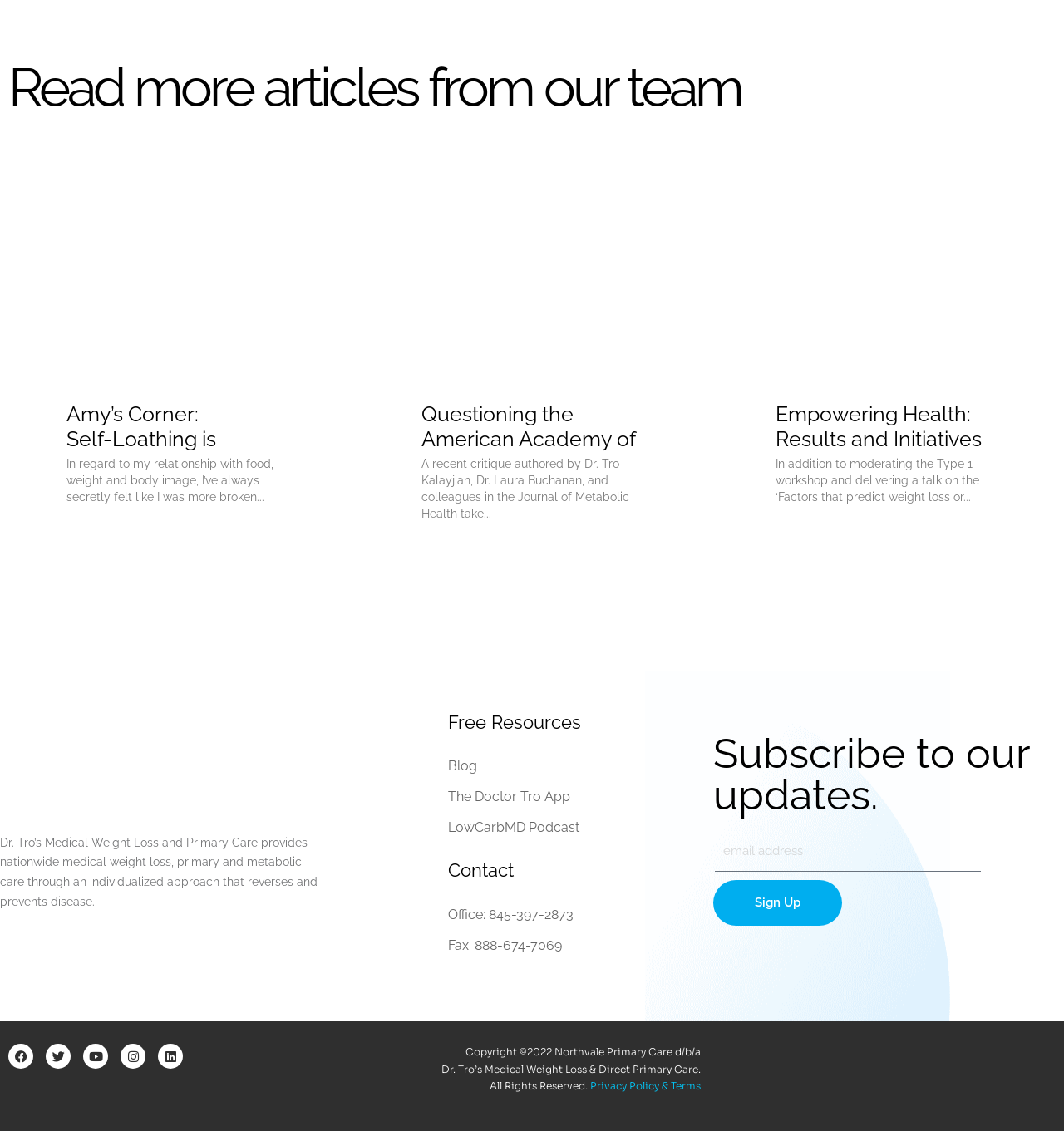Please determine the bounding box coordinates for the element that should be clicked to follow these instructions: "Contact the office".

[0.421, 0.799, 0.655, 0.819]